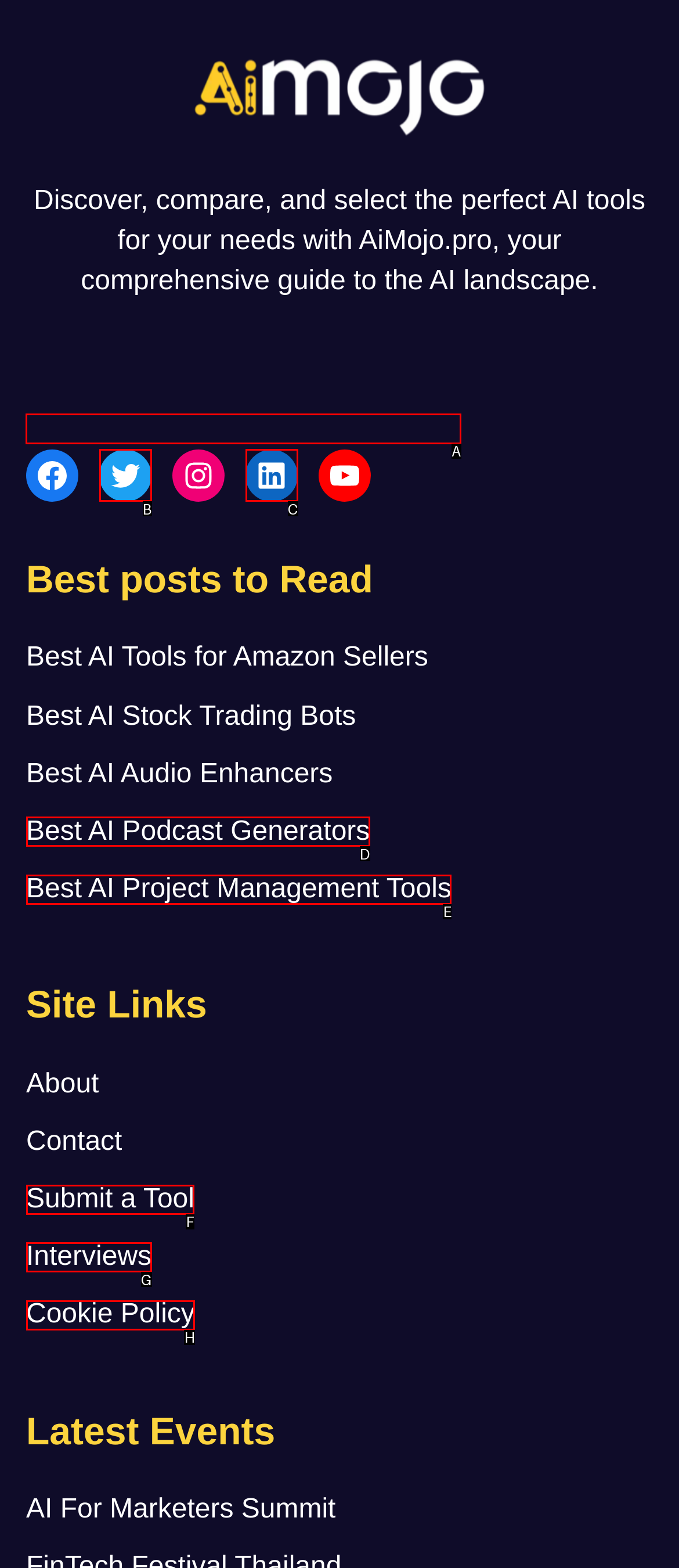Which HTML element should be clicked to complete the following task: Explore AI tools on Product Hunt?
Answer with the letter corresponding to the correct choice.

A